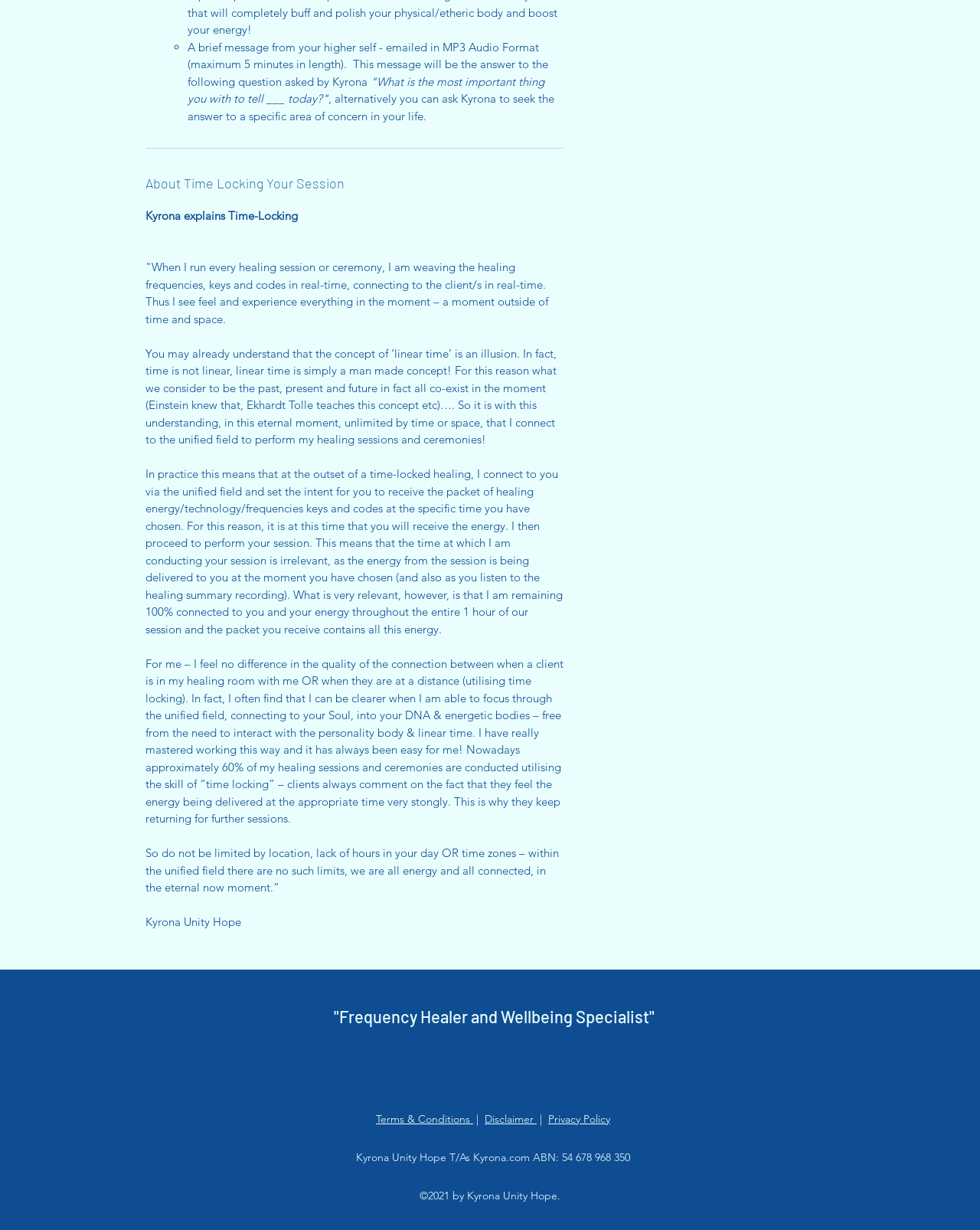Refer to the screenshot and give an in-depth answer to this question: What is Kyrona's profession?

The text describes Kyrona as a Frequency Healer and Wellbeing Specialist, indicating that she is a professional in the field of healing and wellbeing.